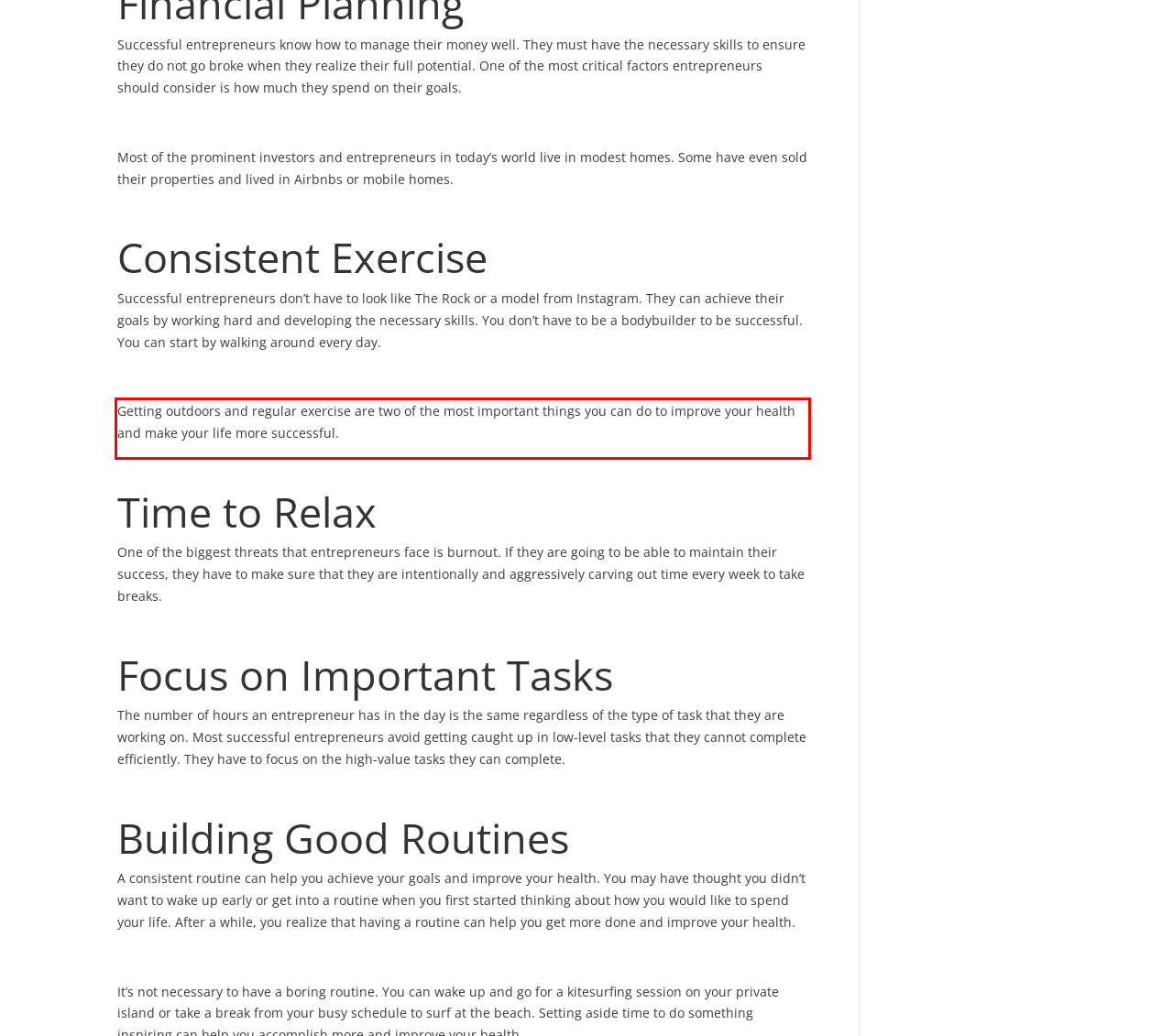Look at the webpage screenshot and recognize the text inside the red bounding box.

Getting outdoors and regular exercise are two of the most important things you can do to improve your health and make your life more successful.